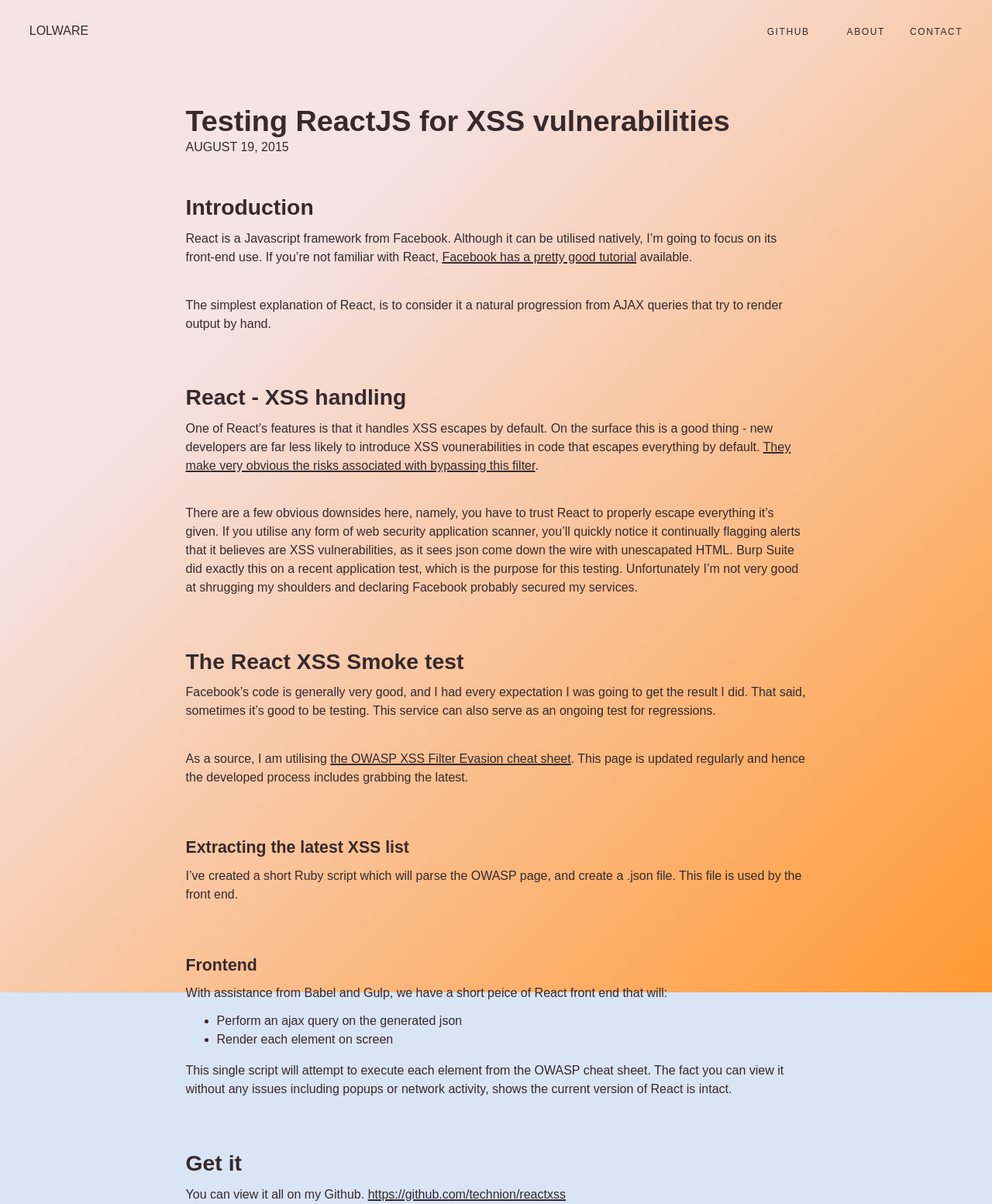Locate the bounding box coordinates of the clickable area needed to fulfill the instruction: "Click on the 'End of 2023 Pre-order last campaign held' link".

None